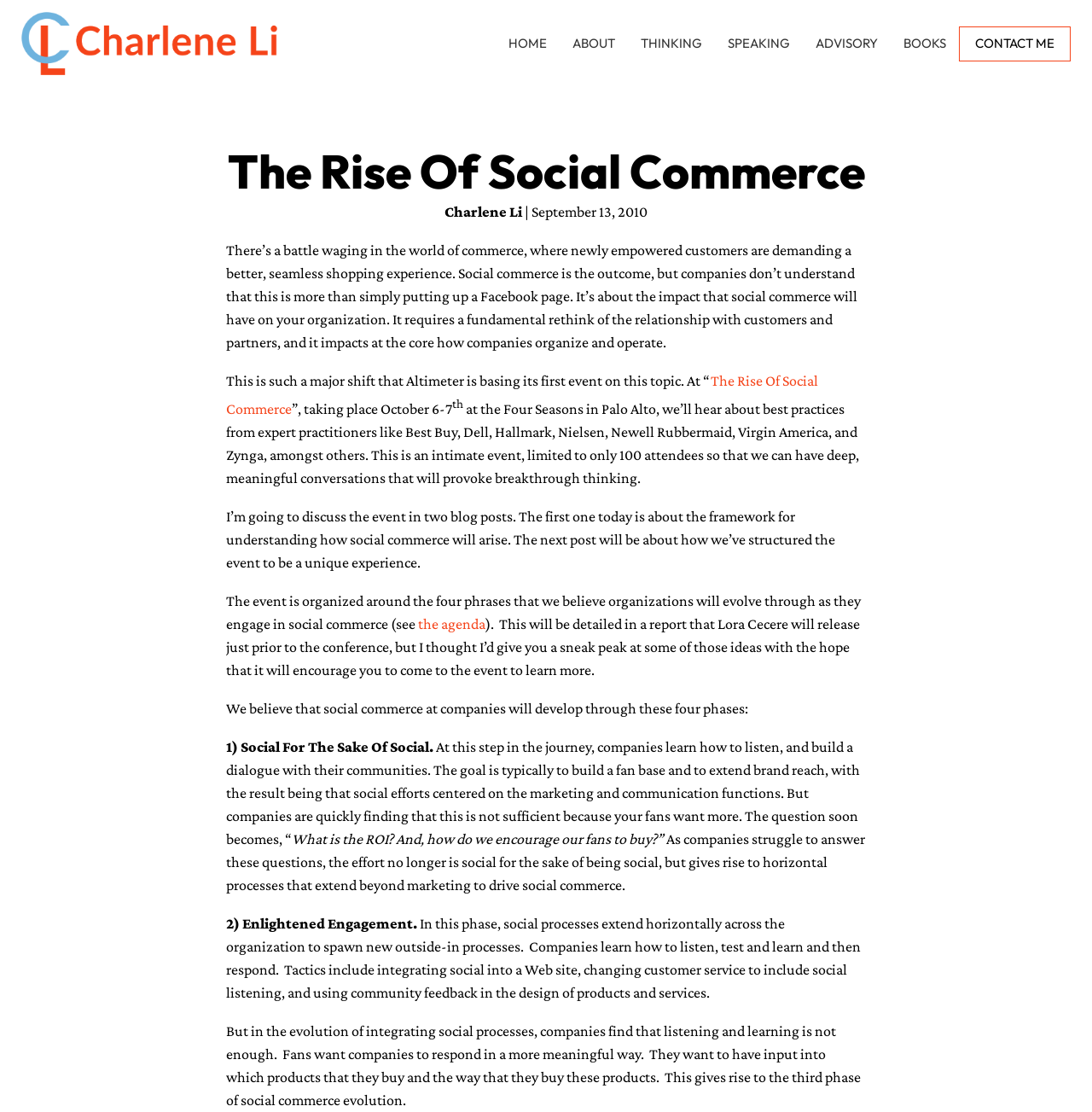How many phases of social commerce evolution are mentioned?
Refer to the image and provide a concise answer in one word or phrase.

4